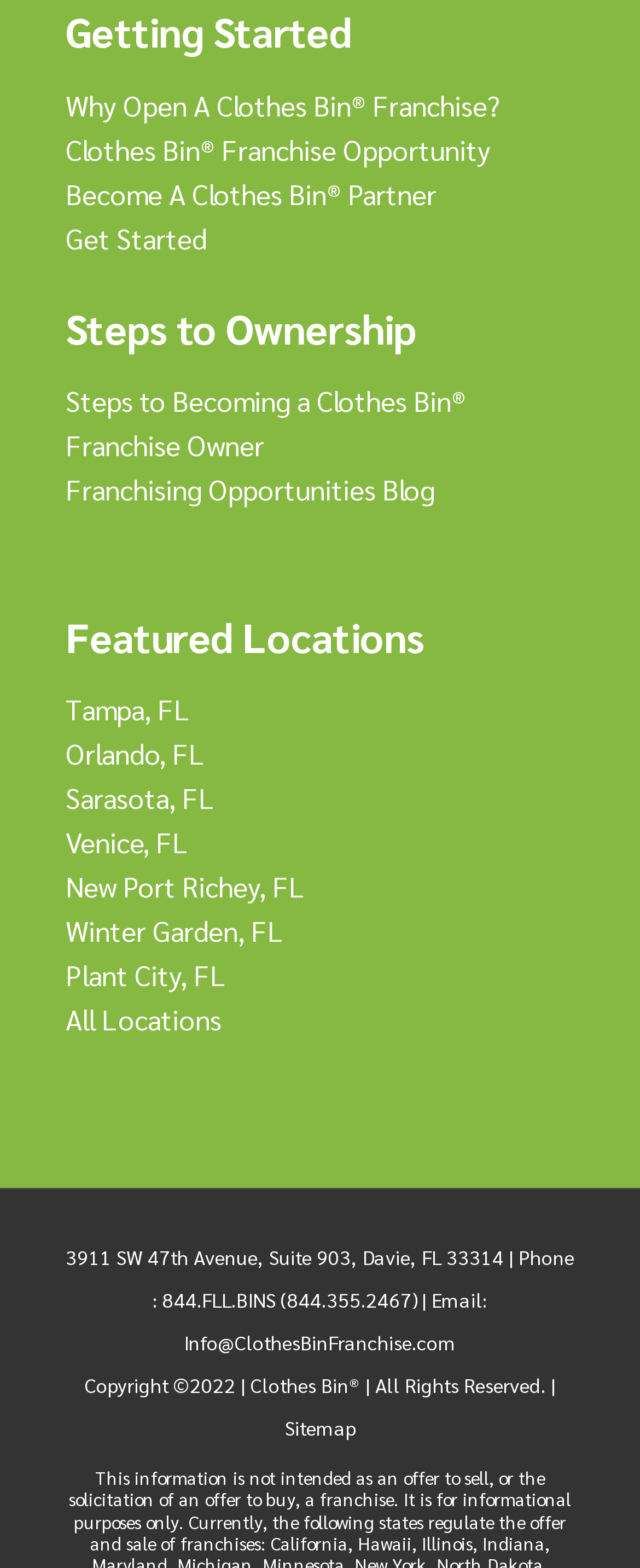Please determine the bounding box coordinates of the clickable area required to carry out the following instruction: "Explore franchising opportunities in Tampa, FL". The coordinates must be four float numbers between 0 and 1, represented as [left, top, right, bottom].

[0.103, 0.441, 0.297, 0.464]